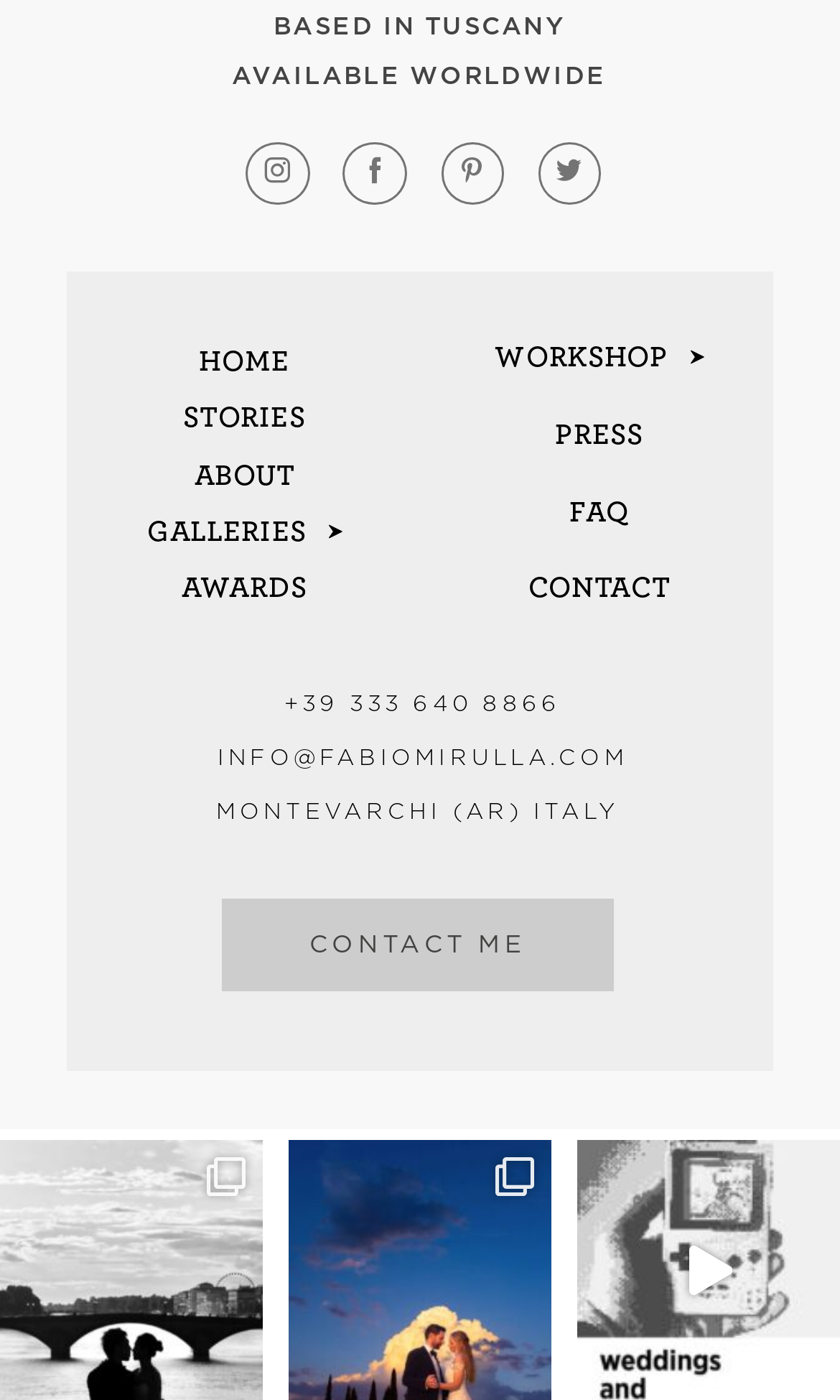Give a one-word or phrase response to the following question: How many types of photography services are listed on the webpage?

4